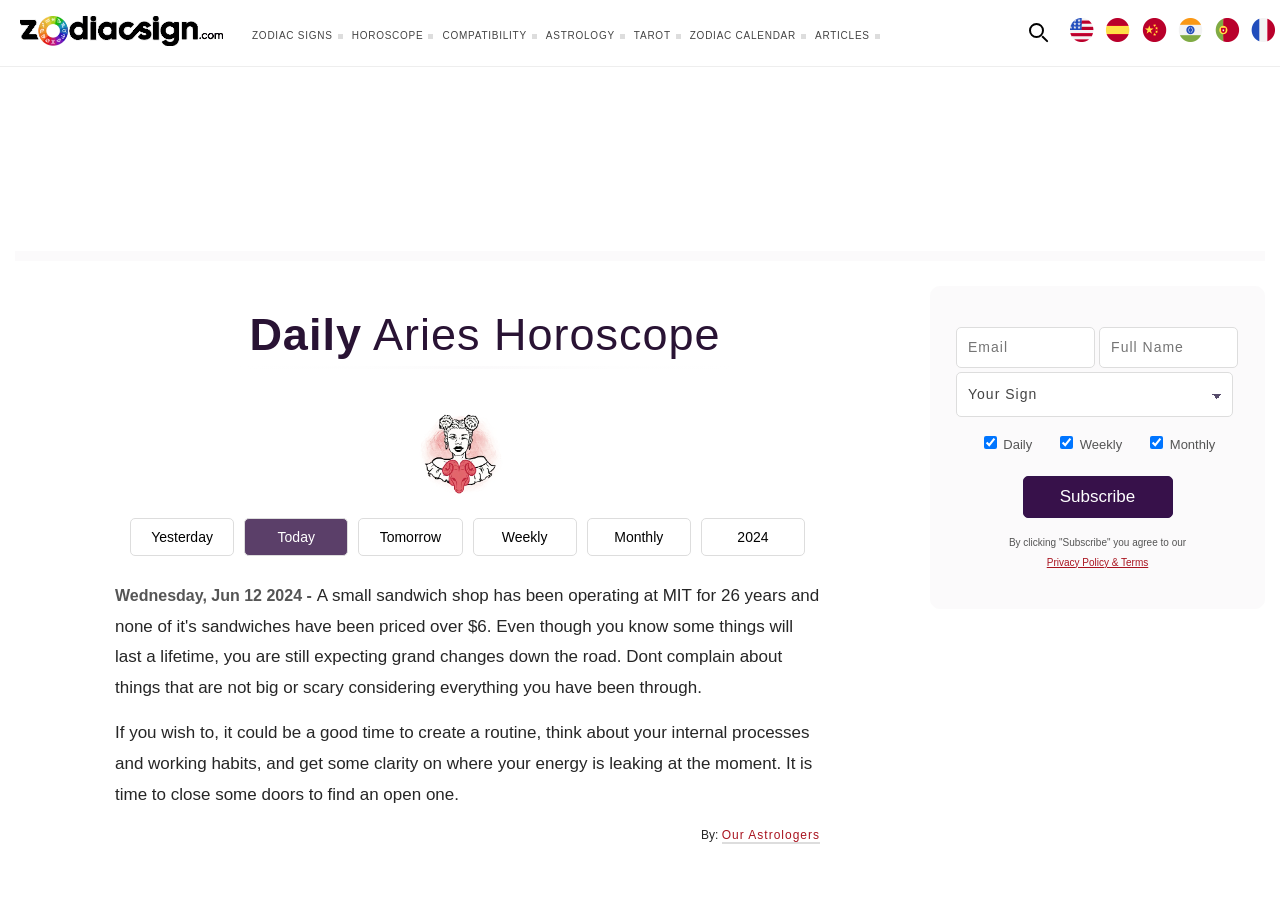Find the bounding box coordinates of the area to click in order to follow the instruction: "View yesterday's horoscope".

[0.102, 0.575, 0.183, 0.617]